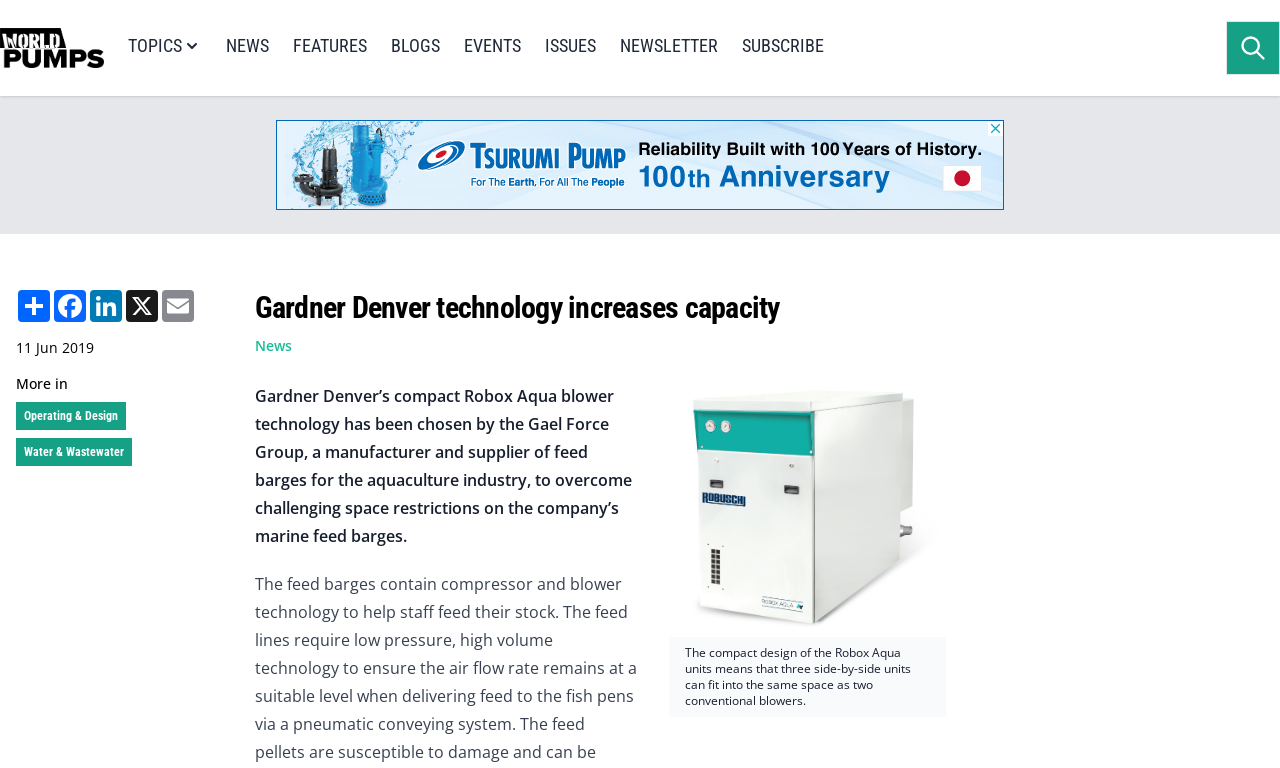Specify the bounding box coordinates of the area to click in order to follow the given instruction: "Click on World Pumps."

[0.0, 0.036, 0.081, 0.089]